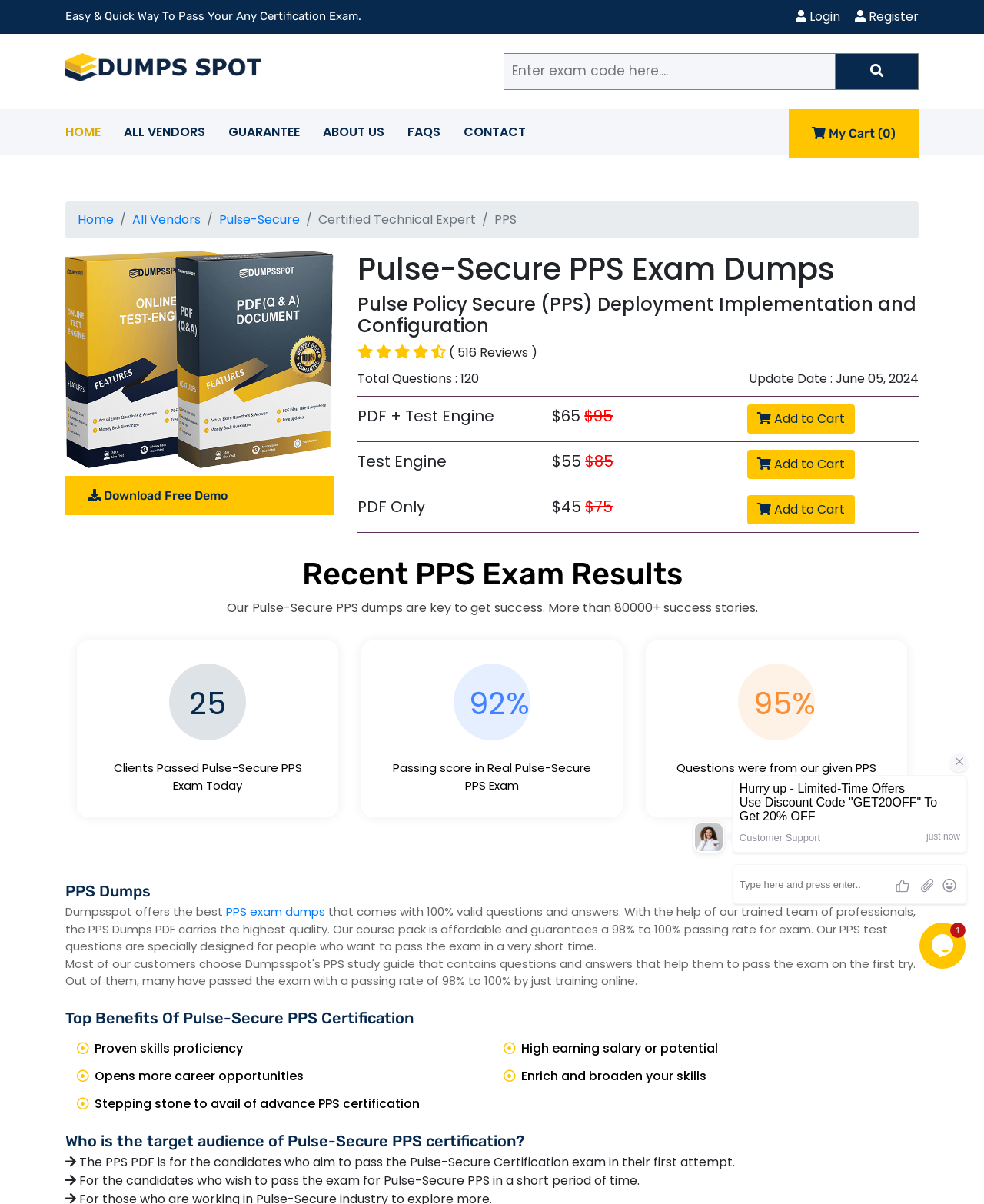What is the guarantee offered by Dumpsspot for the PPS exam?
Respond with a short answer, either a single word or a phrase, based on the image.

100% passing guarantee